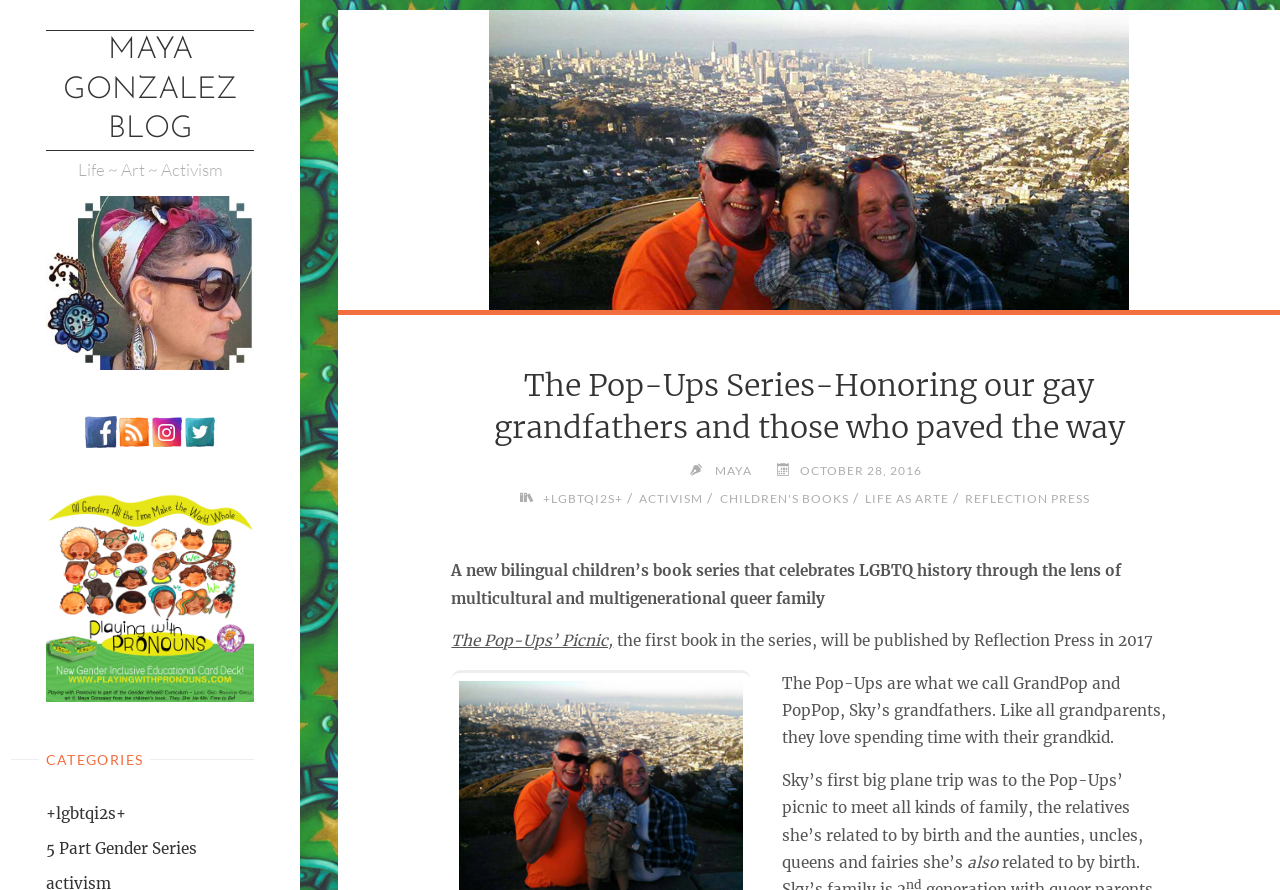Please analyze the image and give a detailed answer to the question:
What is the name of the blog?

The name of the blog can be found at the top of the webpage, where it says 'MAYA GONZALEZ BLOG' in a link format.